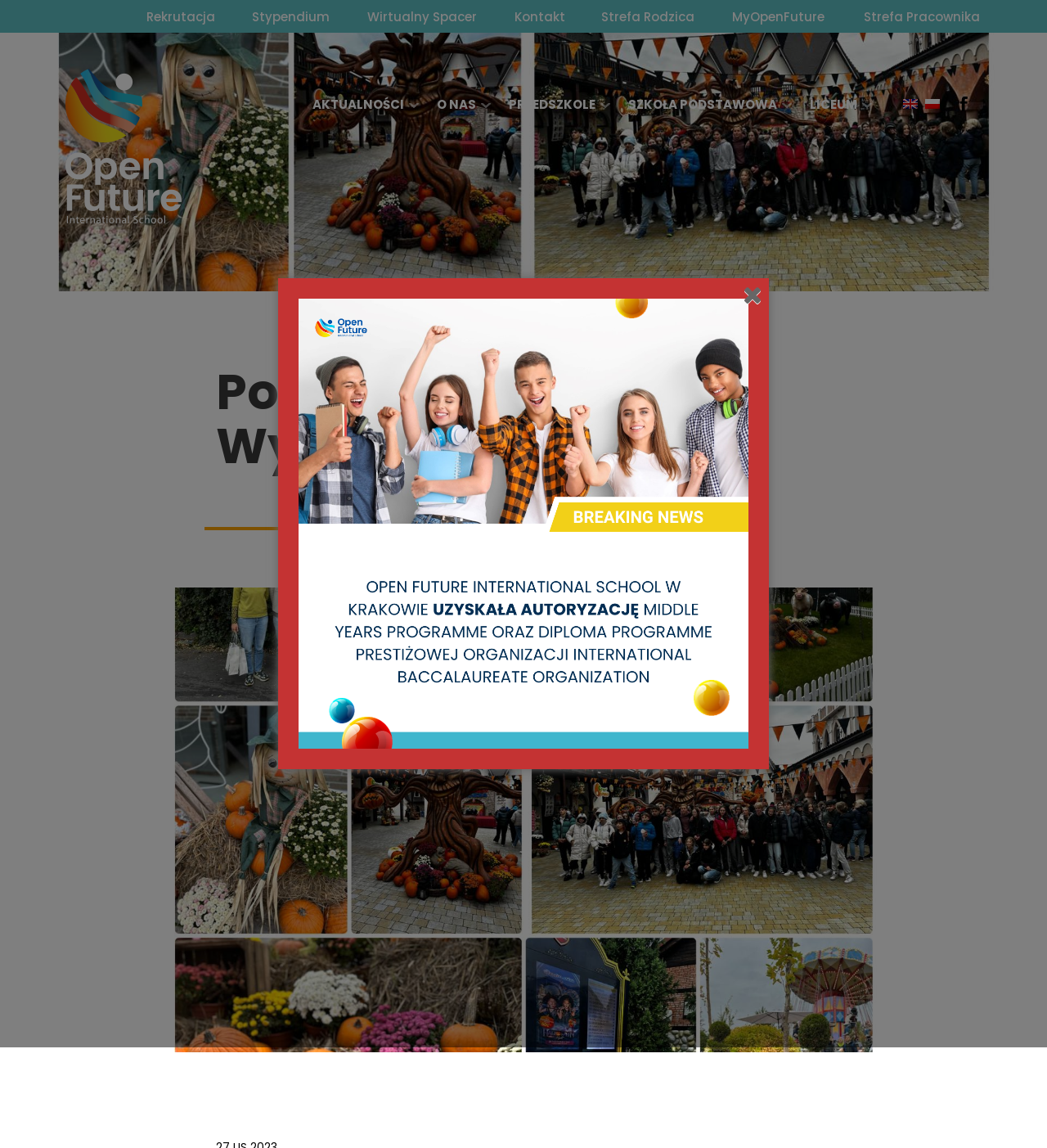Find the bounding box coordinates for the HTML element described in this sentence: "MyOpenFuture". Provide the coordinates as four float numbers between 0 and 1, in the format [left, top, right, bottom].

[0.696, 0.008, 0.791, 0.024]